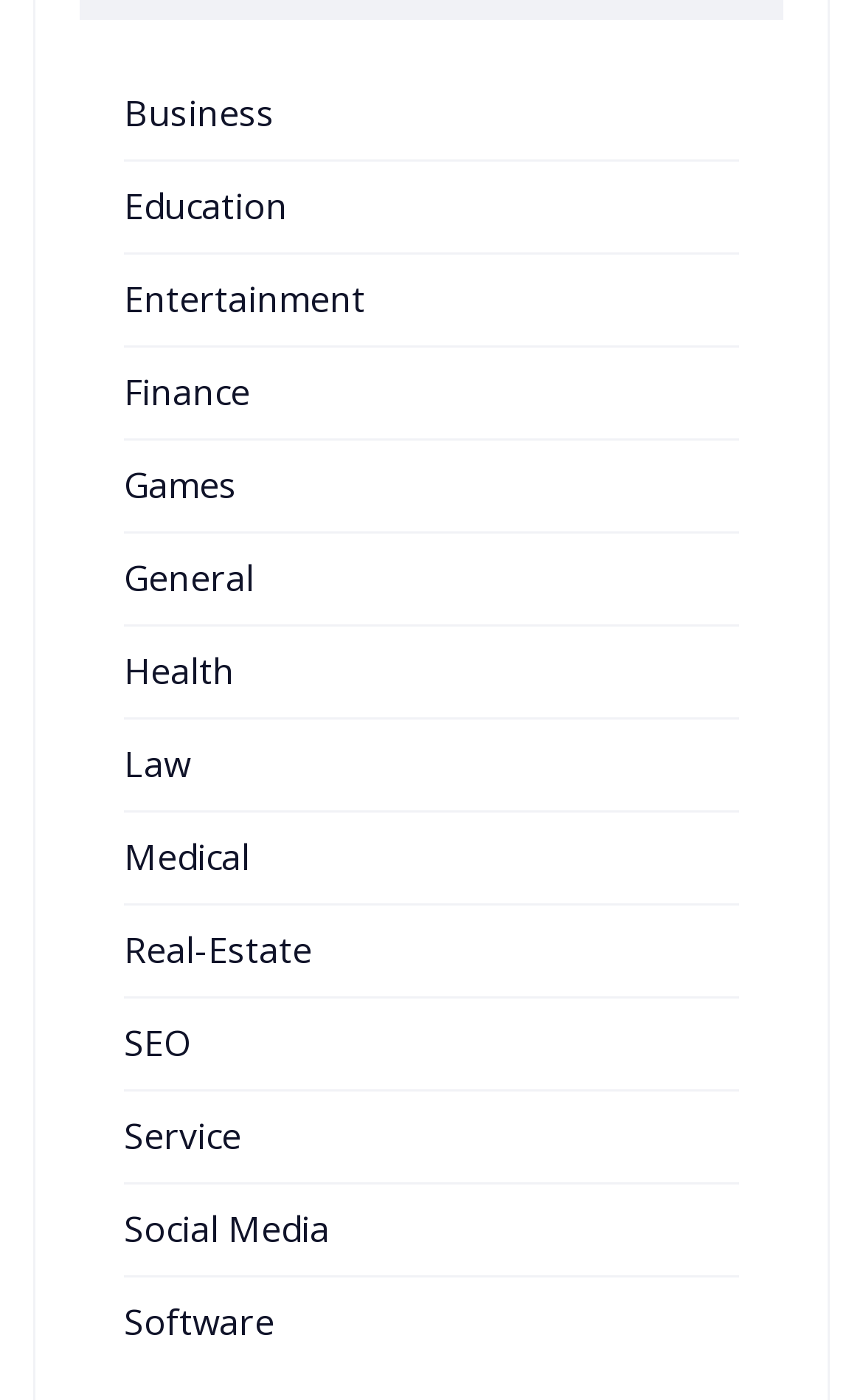Is there a category for Health?
From the image, respond with a single word or phrase.

Yes